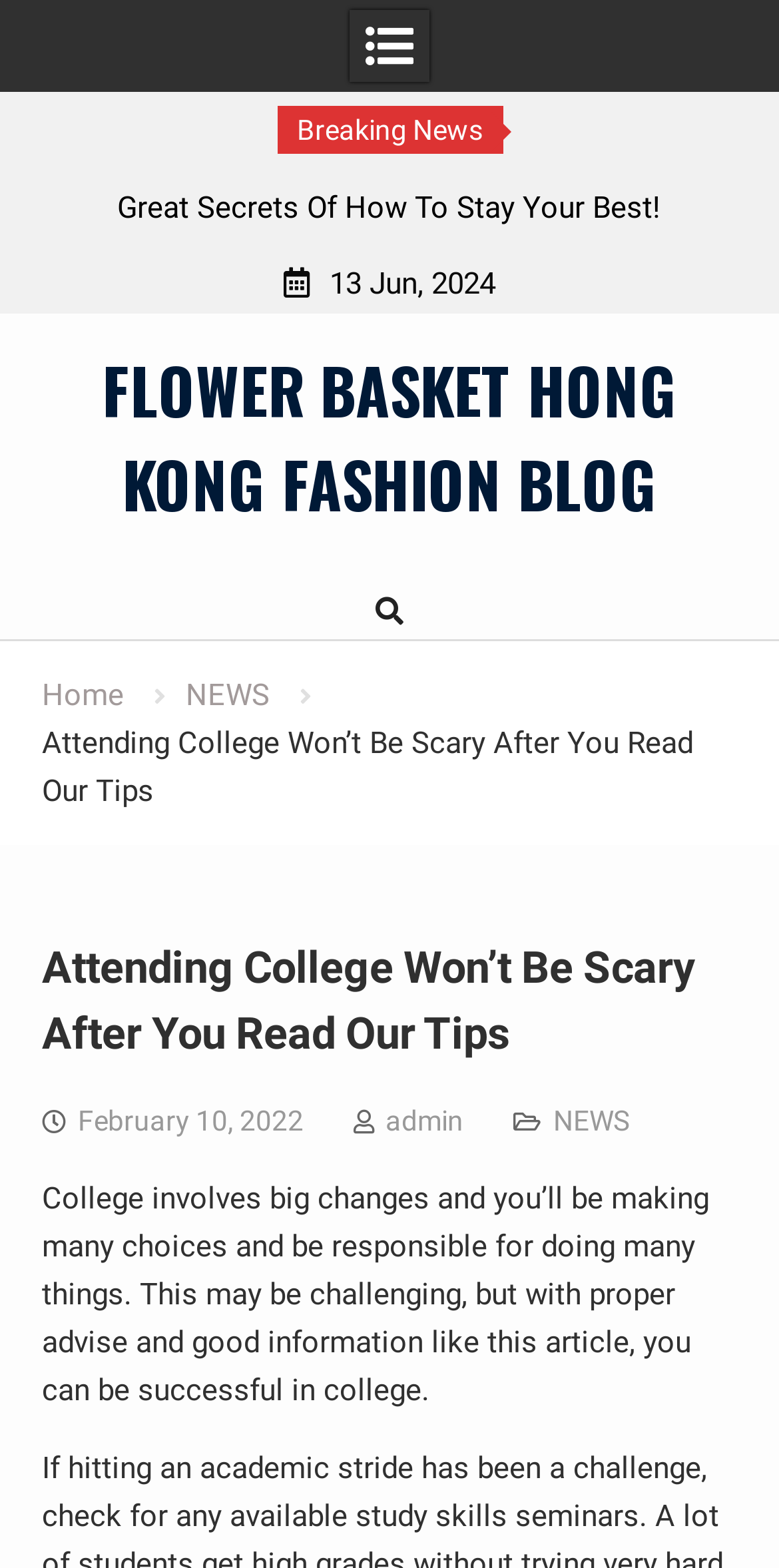Please identify the bounding box coordinates of the area that needs to be clicked to fulfill the following instruction: "Go to 'Home'."

[0.053, 0.432, 0.159, 0.455]